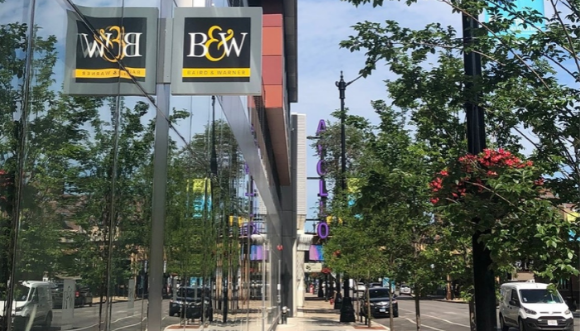Answer the question with a brief word or phrase:
What is the atmosphere of the location depicted in the image?

Lively